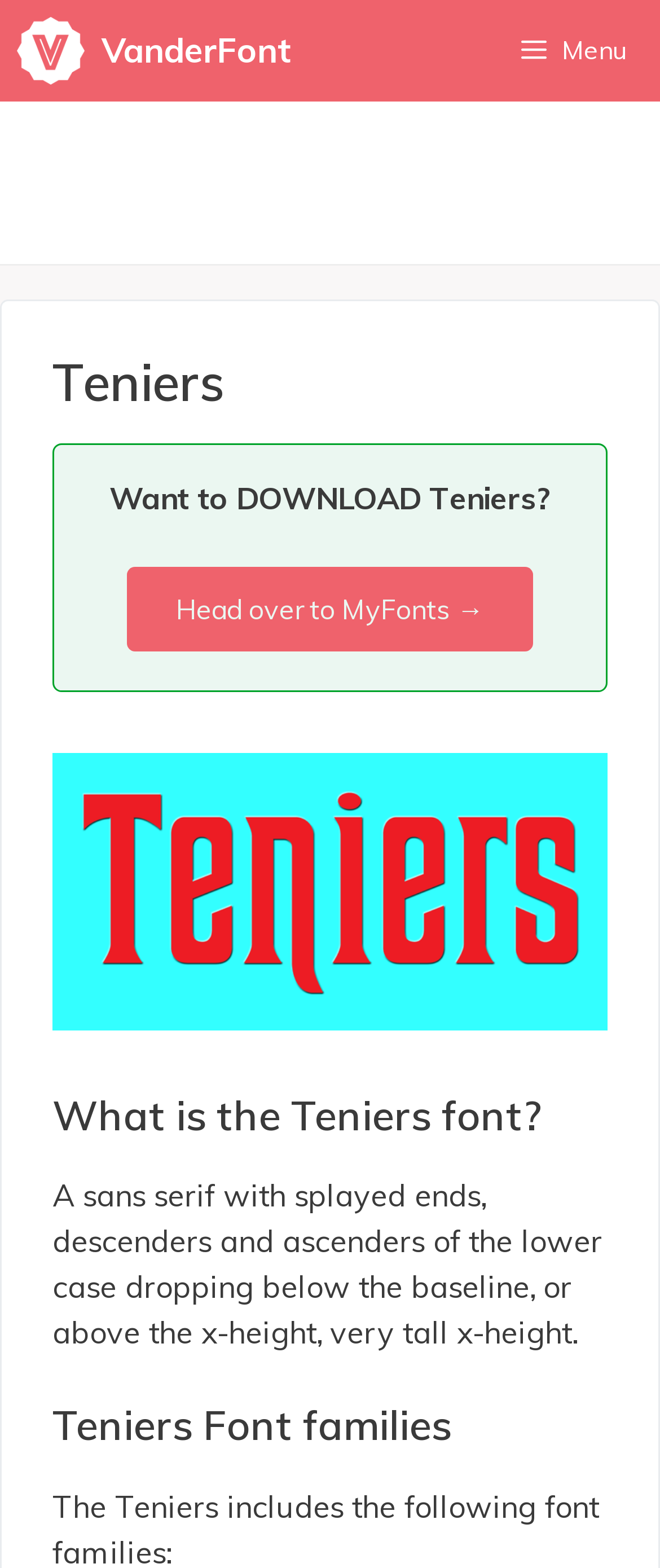Where can the user download the Teniers font?
Using the information from the image, provide a comprehensive answer to the question.

The user can download the Teniers font from MyFonts, which is mentioned in the link element with the text 'Head over to MyFonts →'.